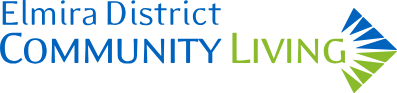Give a detailed account of the visual elements in the image.

The image prominently features the logo of "Elmira District Community Living," showcasing a blend of bold blue and vibrant green colors. The text emphasizes "COMMUNITY" in a larger and bolder font, highlighting the organization's focus on community support. The logo is accompanied by a graphic element resembling stylized triangles, symbolizing growth and connectivity. This logo represents an organization dedicated to enhancing the quality of life for individuals with diverse needs within the Elmira district, reflecting their commitment to inclusivity and support in the community.